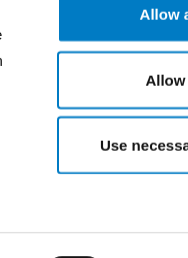How many buttons are visible?
Use the information from the image to give a detailed answer to the question.

In the foreground, three buttons are visible, each in a rectangular shape, providing users with different options to manage cookie usage on the website.